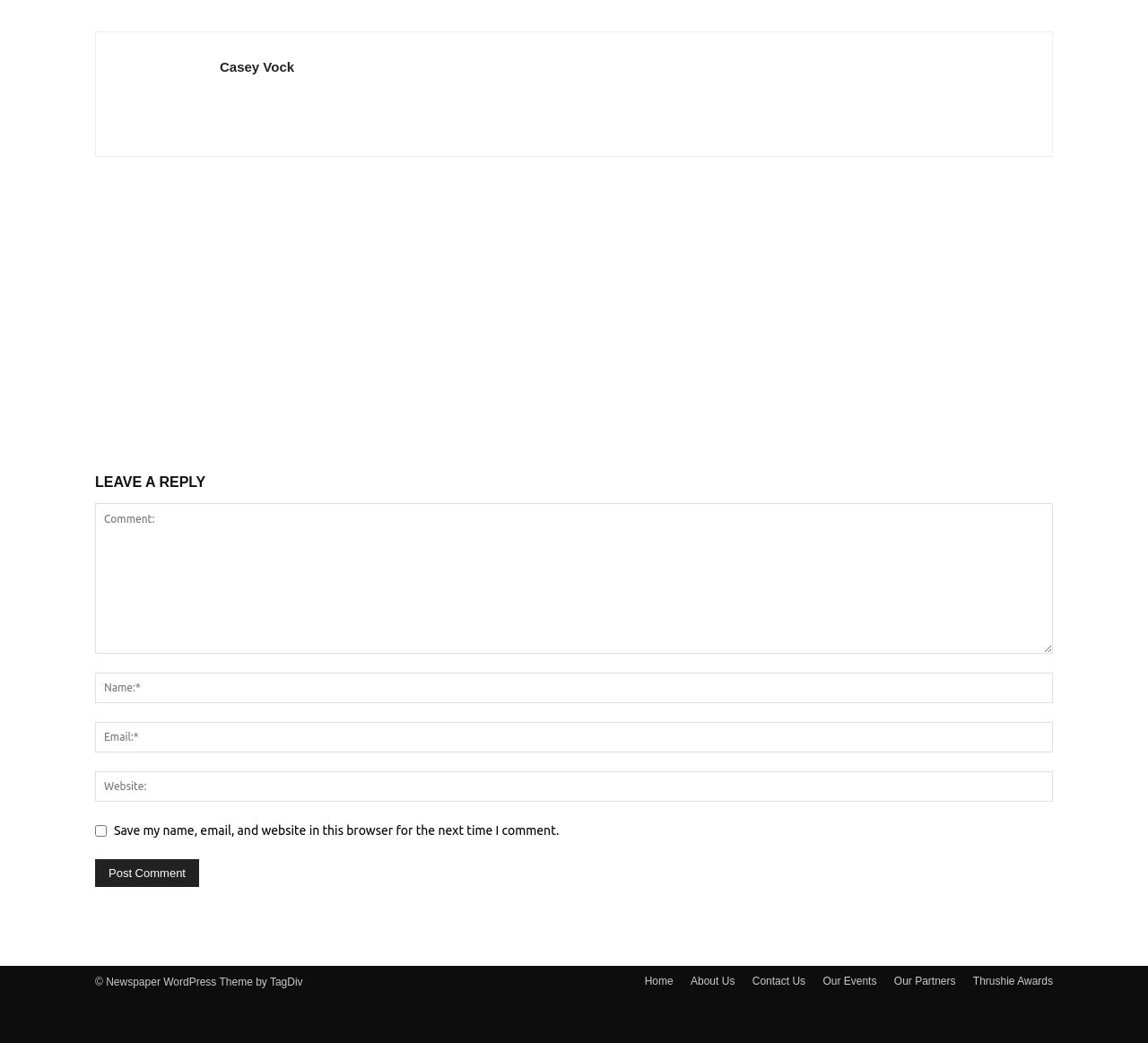Find the bounding box of the element with the following description: "name="submit" value="Post Comment"". The coordinates must be four float numbers between 0 and 1, formatted as [left, top, right, bottom].

[0.083, 0.823, 0.173, 0.85]